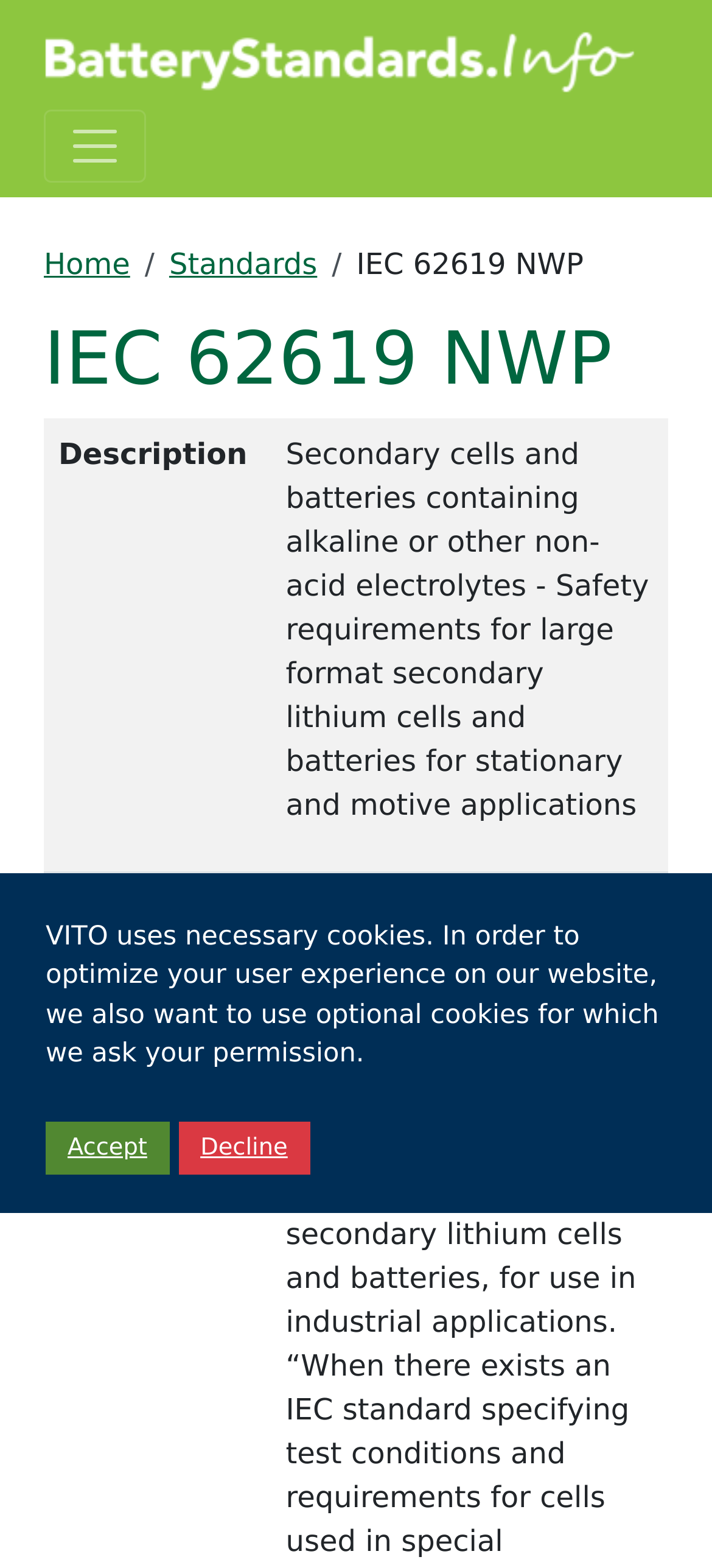Locate the bounding box coordinates of the clickable area needed to fulfill the instruction: "Visit About Us page".

None